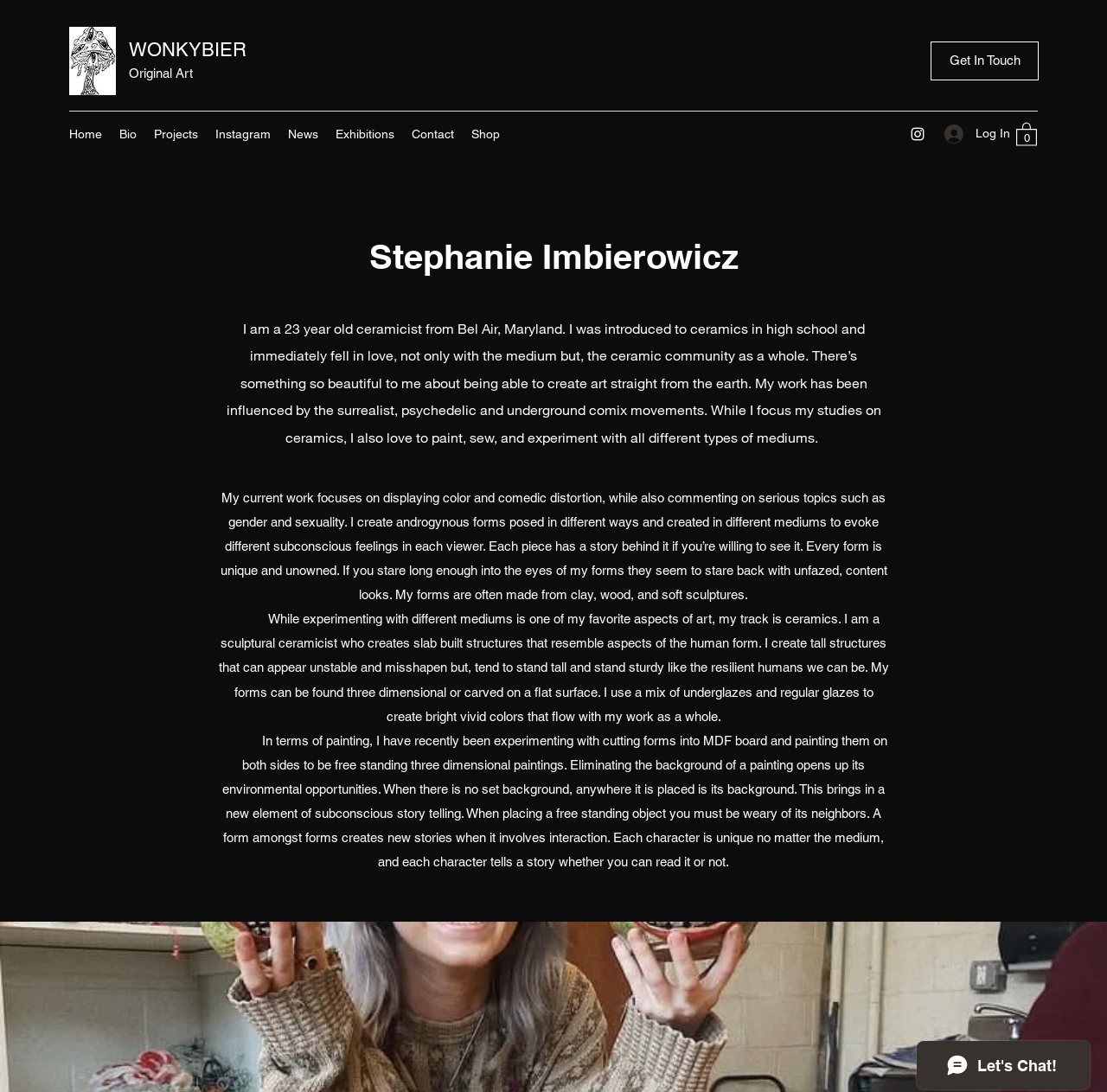Select the bounding box coordinates of the element I need to click to carry out the following instruction: "Log in to the website".

[0.842, 0.108, 0.912, 0.137]